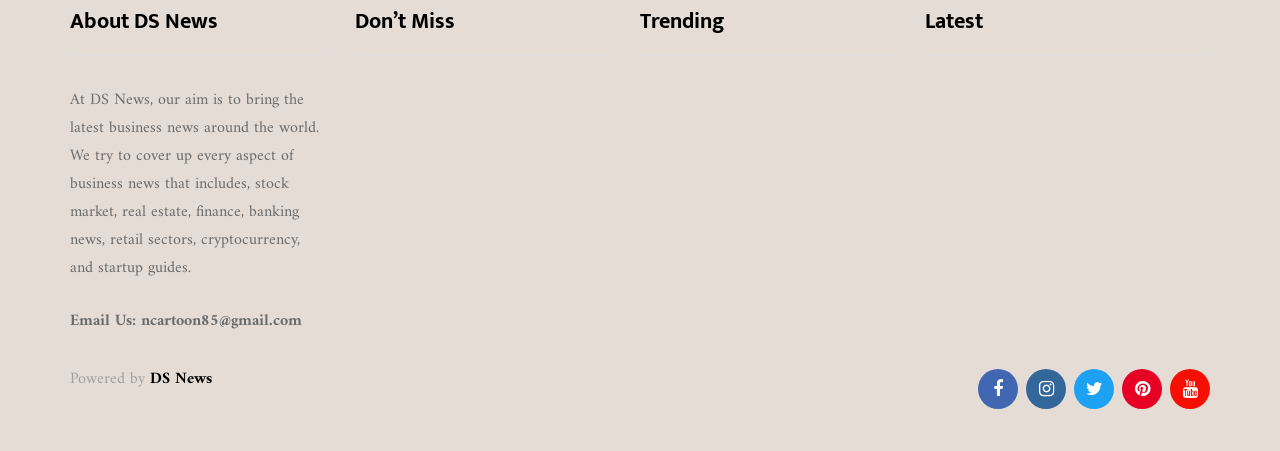Please find the bounding box coordinates of the element that must be clicked to perform the given instruction: "Read 'Understanding Passenger Rights in Car Accidents'". The coordinates should be four float numbers from 0 to 1, i.e., [left, top, right, bottom].

[0.277, 0.478, 0.477, 0.578]